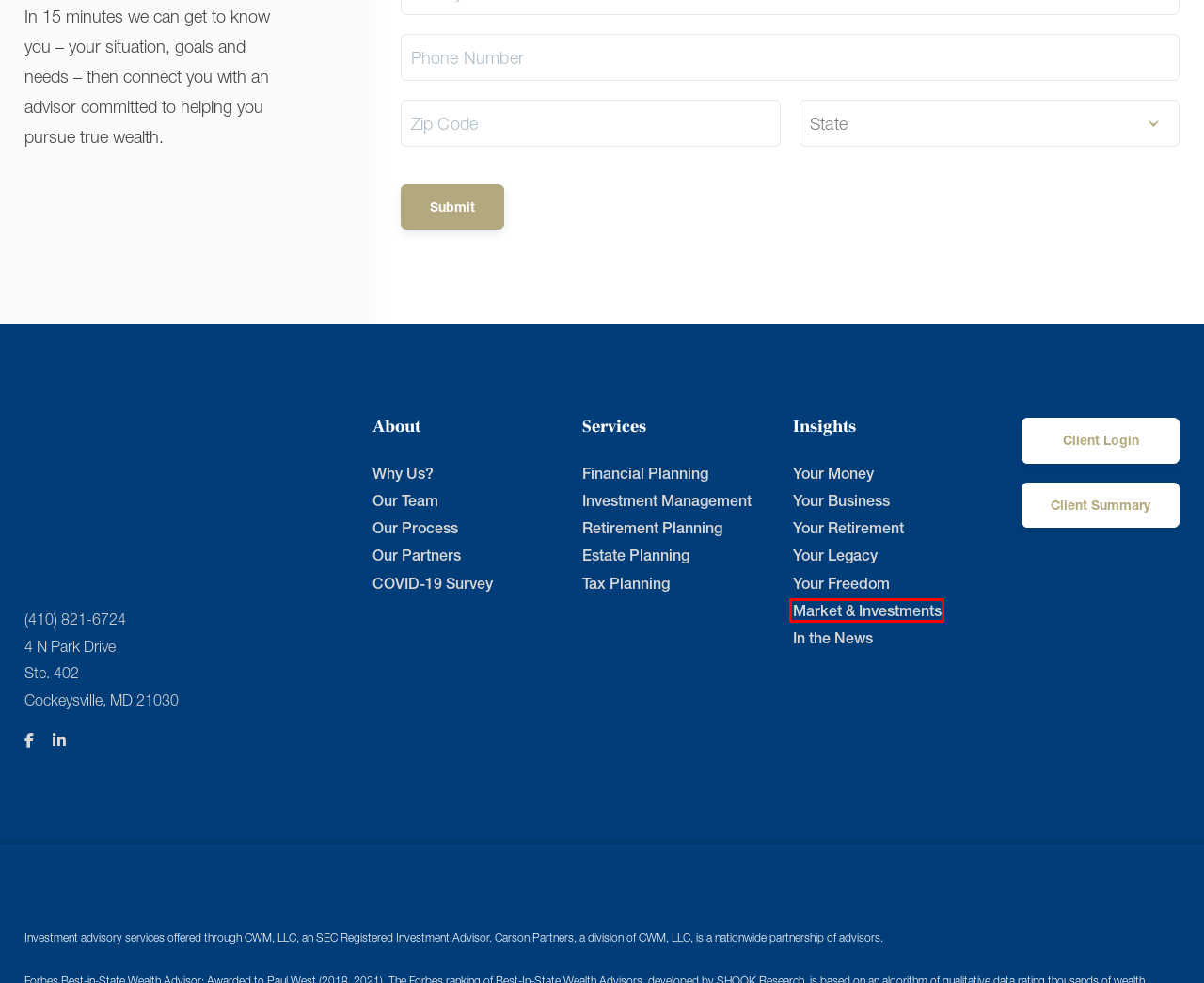Observe the screenshot of a webpage with a red bounding box around an element. Identify the webpage description that best fits the new page after the element inside the bounding box is clicked. The candidates are:
A. Our Partners - Financial Advisors - Jacob William Advisory
B. Your Retirement Archives - Jacob William Advisory
C. COVID-19 Survey - Financial Advisors - Jacob William Advisory
D. Your Freedom Archives - Jacob William Advisory
E. About Jacob William Advisory | Financial Advisors Serving Cockeysville, MD
F. Tax Planning | Financial Advisors | Jacob William Advisory
G. Your Business Archives - Jacob William Advisory
H. Market & Investments Archives - Jacob William Advisory

H